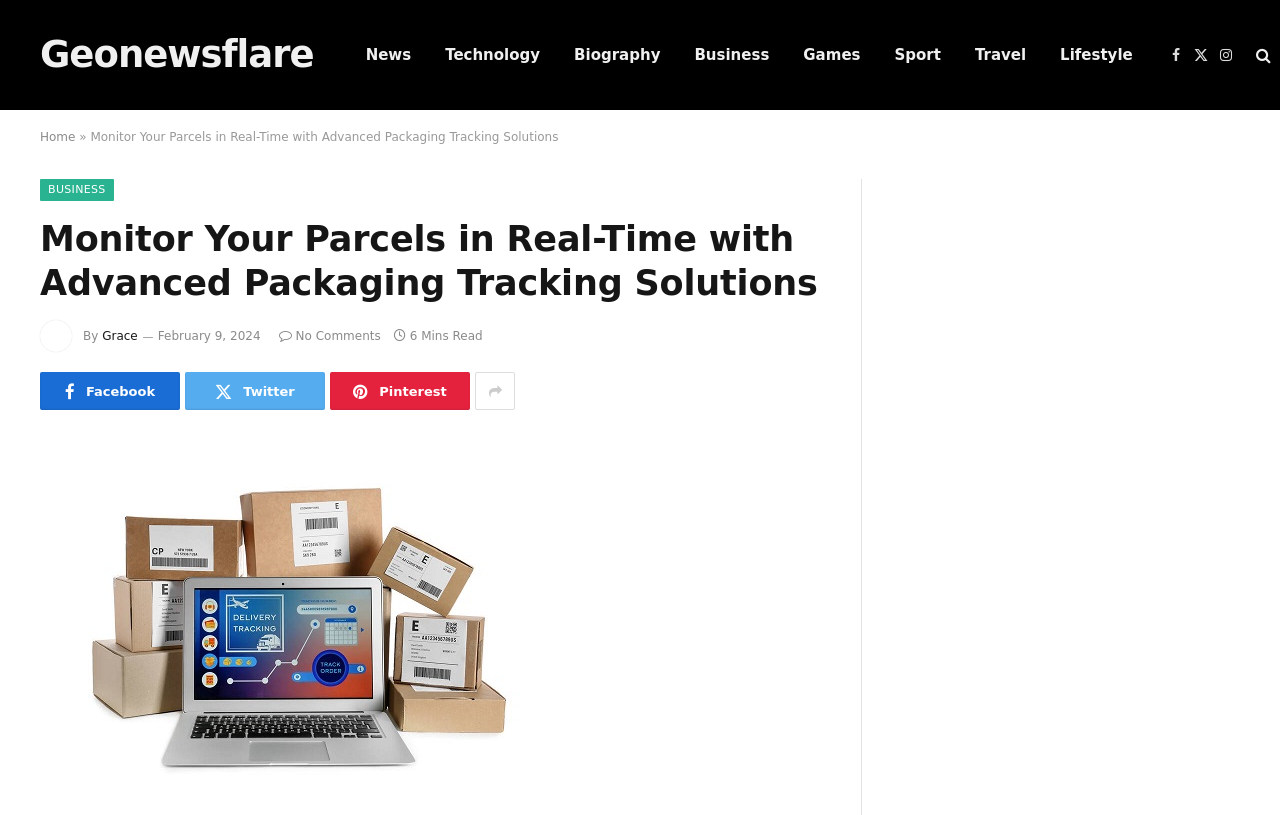Determine the heading of the webpage and extract its text content.

Monitor Your Parcels in Real-Time with Advanced Packaging Tracking Solutions